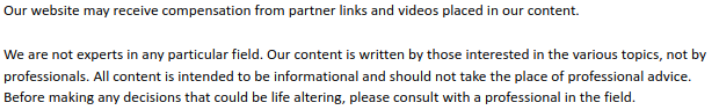Craft a descriptive caption that covers all aspects of the image.

The image, located in the context of an article discussing the role of car accident attorneys, likely conveys important visuals that complement the content. The surrounding text emphasizes the challenges families face after accidents and highlights the benefits of legal representation. It suggests that specialized attorneys can help navigate the complex landscape of insurance and legal procedures, ensuring that victims receive fair compensation. The image enhances the understanding of the message by visually representing the theme of legal support in the aftermath of car accidents.